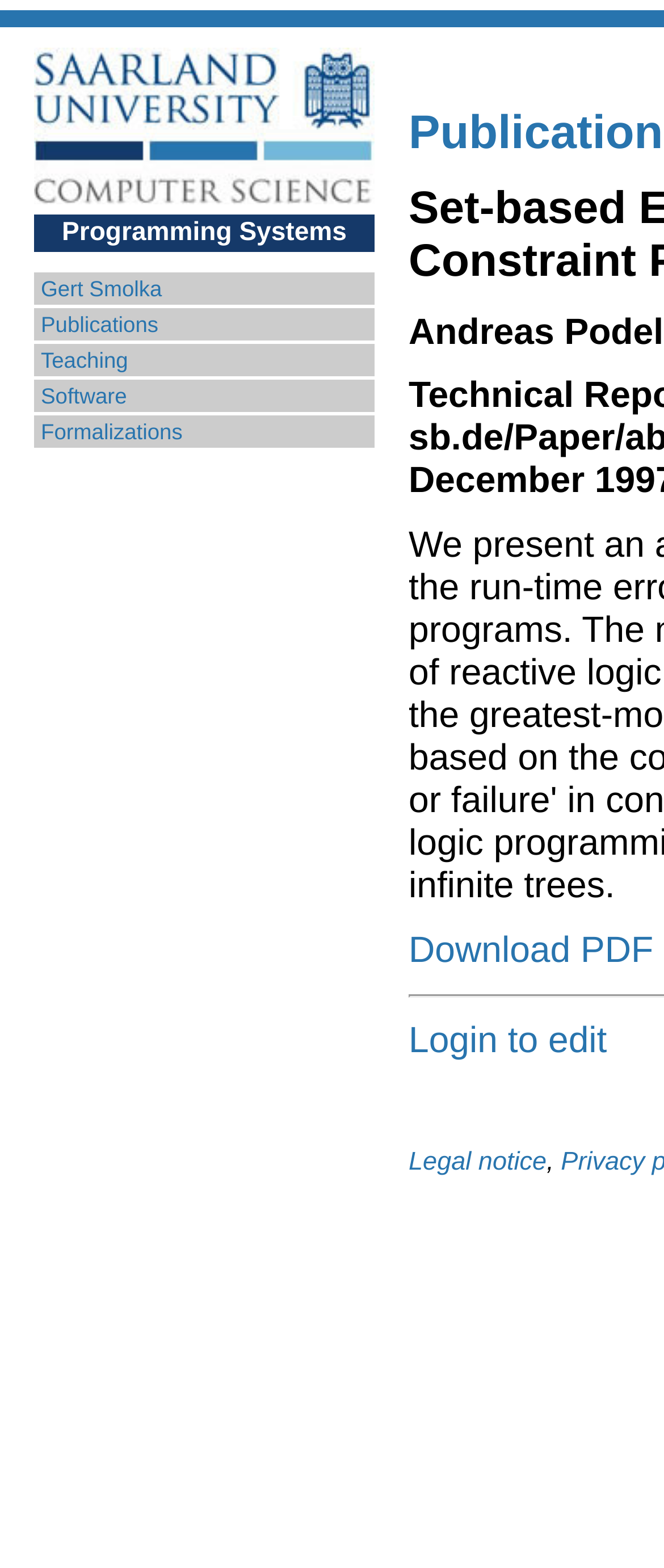How many links are there in the top-left section?
Provide a thorough and detailed answer to the question.

I counted the links in the top-left section of the webpage and found two links: 'Saarland University' and 'Computer Science'.